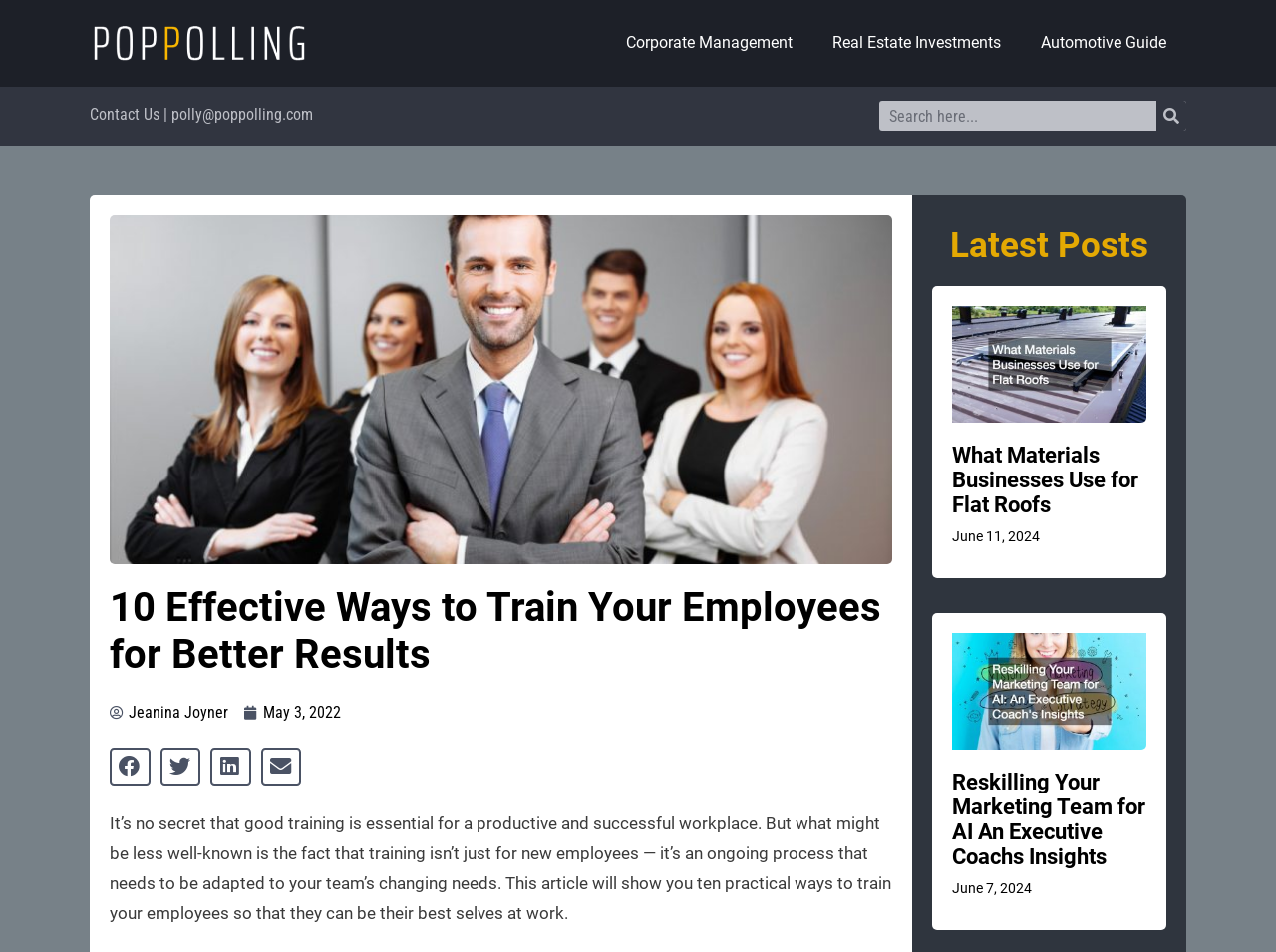Find the bounding box coordinates for the HTML element described in this sentence: "parent_node: Search name="s" placeholder="Search here..."". Provide the coordinates as four float numbers between 0 and 1, in the format [left, top, right, bottom].

[0.689, 0.106, 0.906, 0.137]